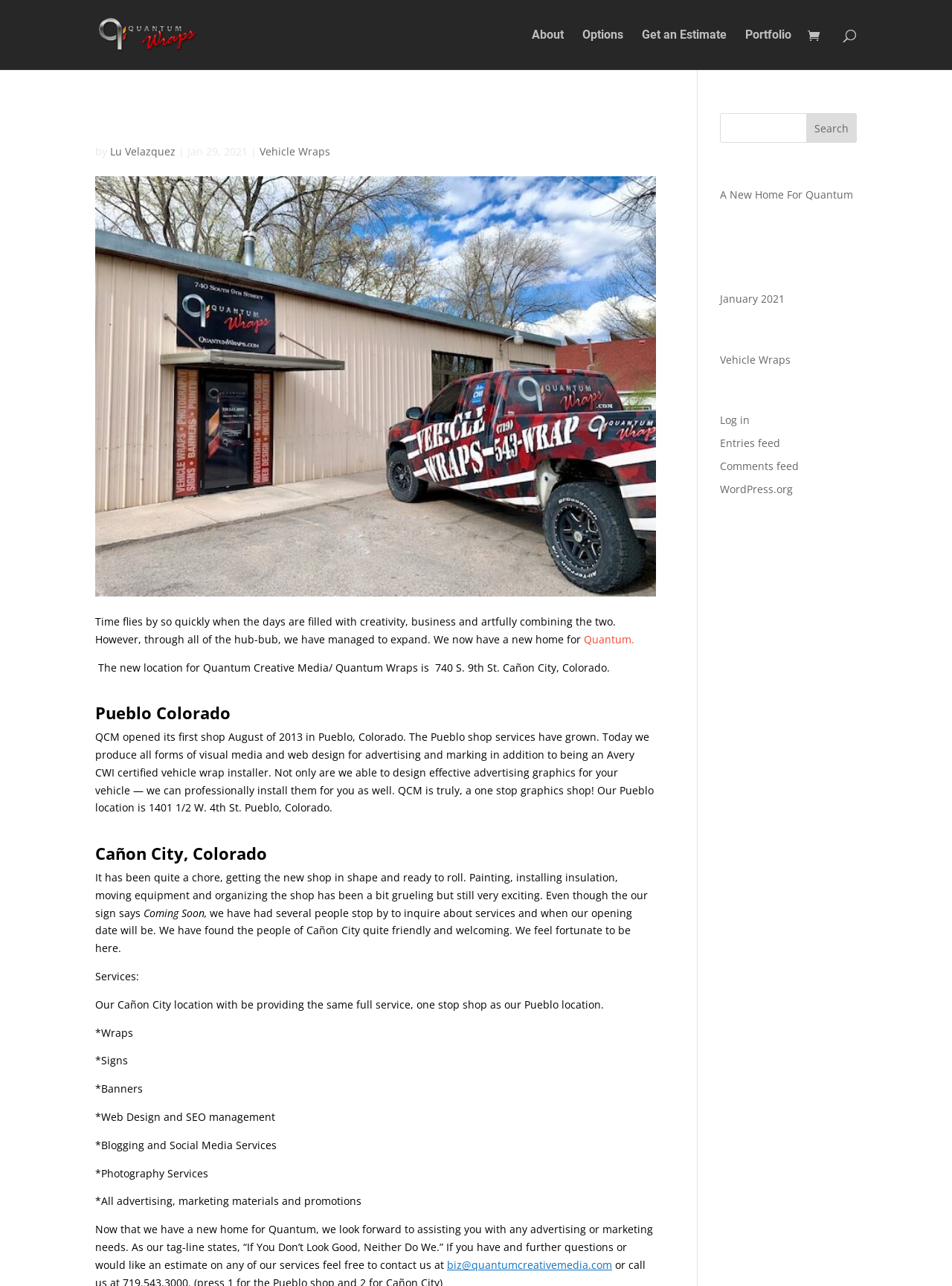Analyze the image and answer the question with as much detail as possible: 
What services does the Cañon City location provide?

The services provided by the Cañon City location can be found in the section titled 'Cañon City, Colorado'. It states that the Cañon City location will be providing the same full service, one stop shop as the Pueblo location. This includes services such as wraps, signs, banners, web design, and more.